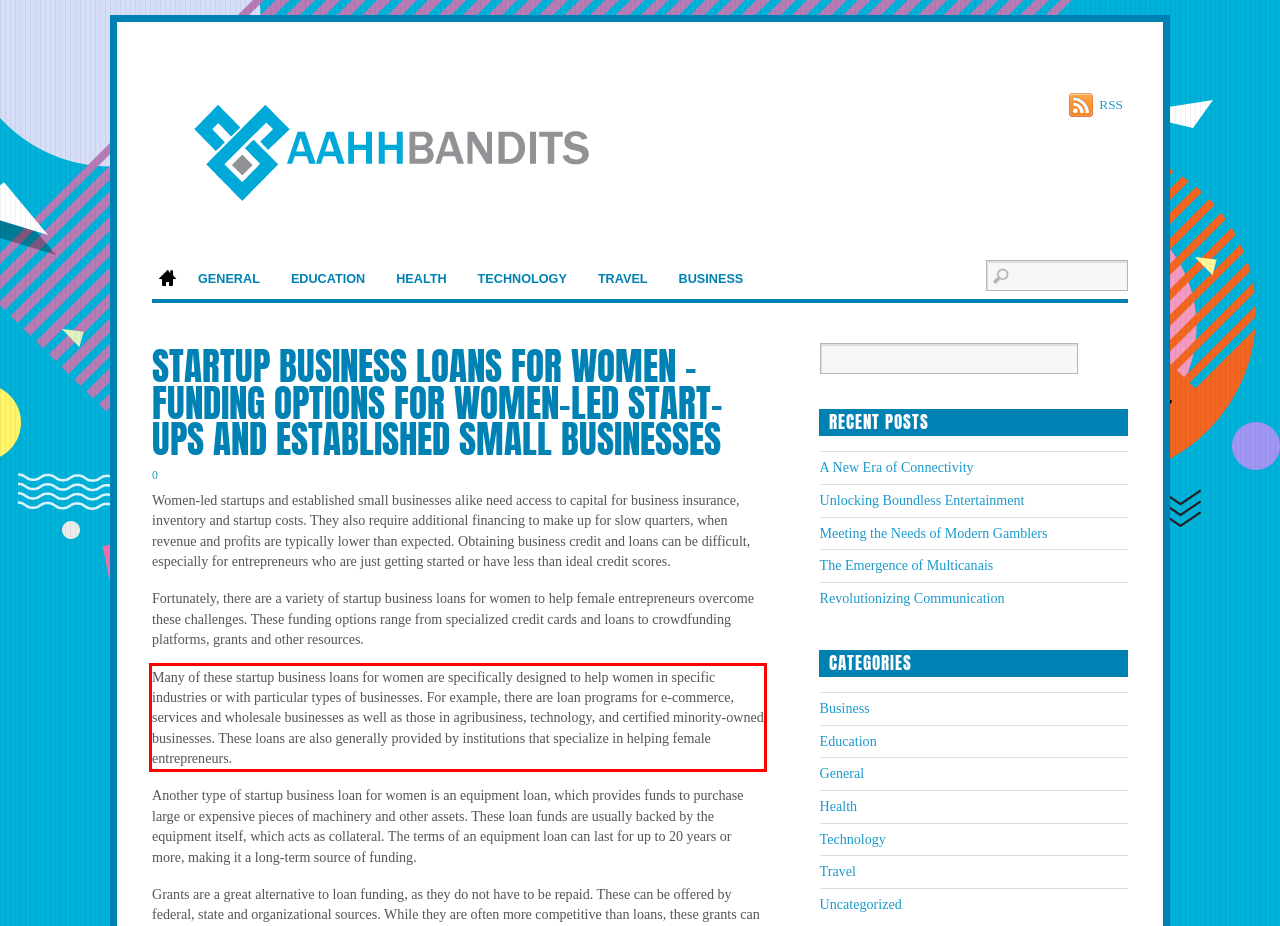Examine the screenshot of the webpage, locate the red bounding box, and generate the text contained within it.

Many of these startup business loans for women are specifically designed to help women in specific industries or with particular types of businesses. For example, there are loan programs for e-commerce, services and wholesale businesses as well as those in agribusiness, technology, and certified minority-owned businesses. These loans are also generally provided by institutions that specialize in helping female entrepreneurs.